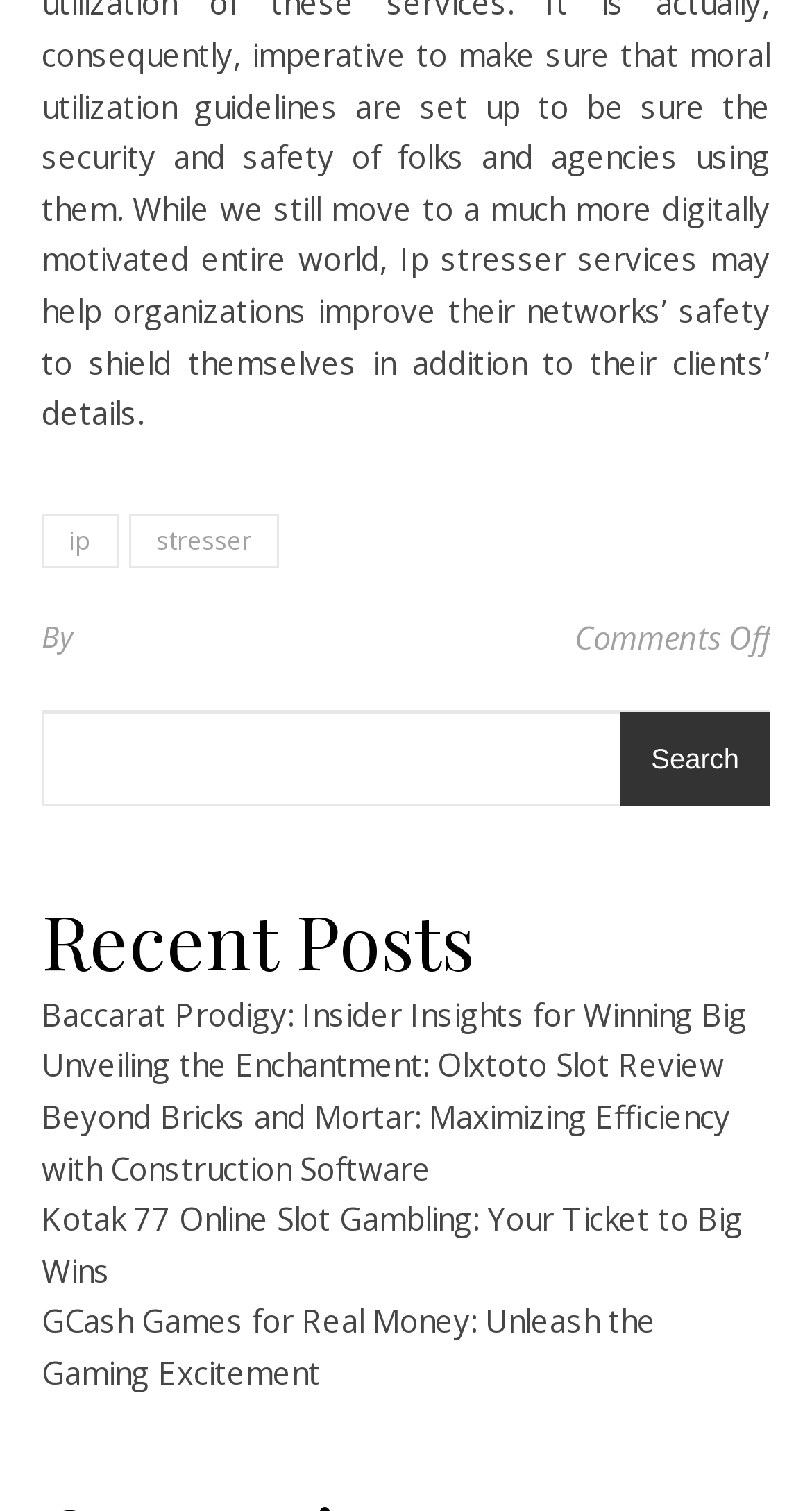Please identify the bounding box coordinates of the element I need to click to follow this instruction: "Read Baccarat Prodigy article".

[0.051, 0.657, 0.921, 0.685]